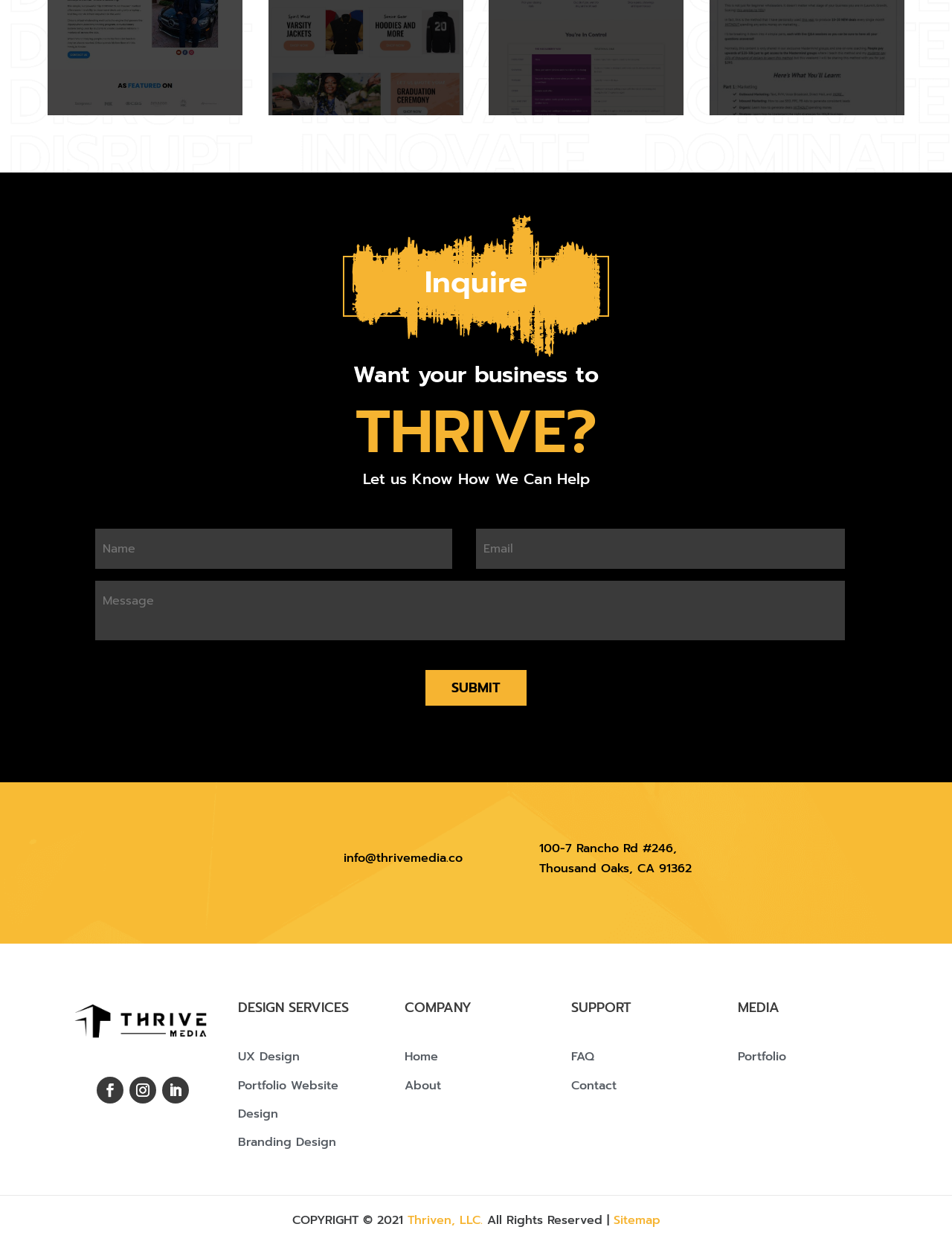Identify the bounding box coordinates of the clickable region necessary to fulfill the following instruction: "Click the submit button". The bounding box coordinates should be four float numbers between 0 and 1, i.e., [left, top, right, bottom].

[0.447, 0.536, 0.553, 0.564]